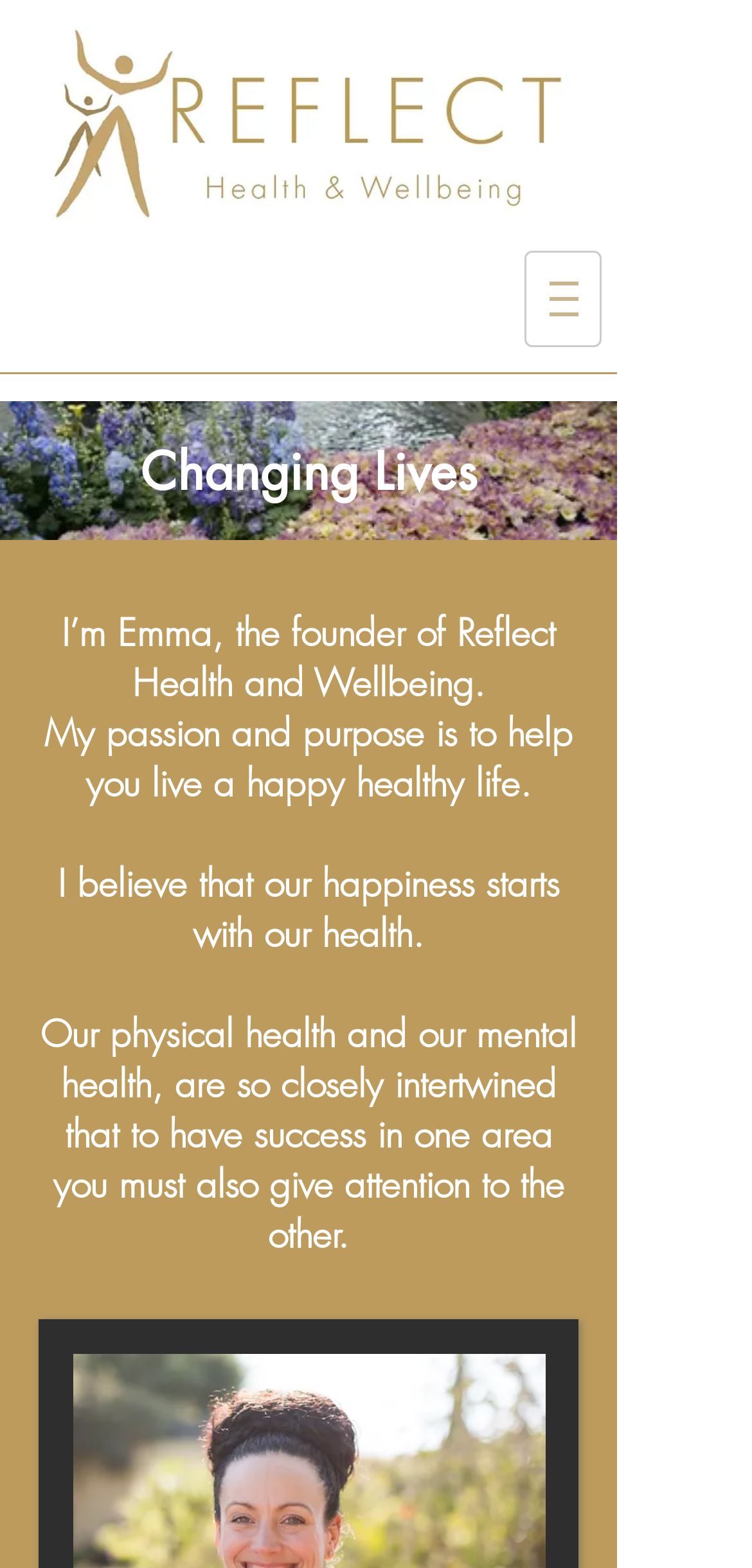Answer the question below in one word or phrase:
What is the founder's name of Reflect Health and Wellbeing?

Emma